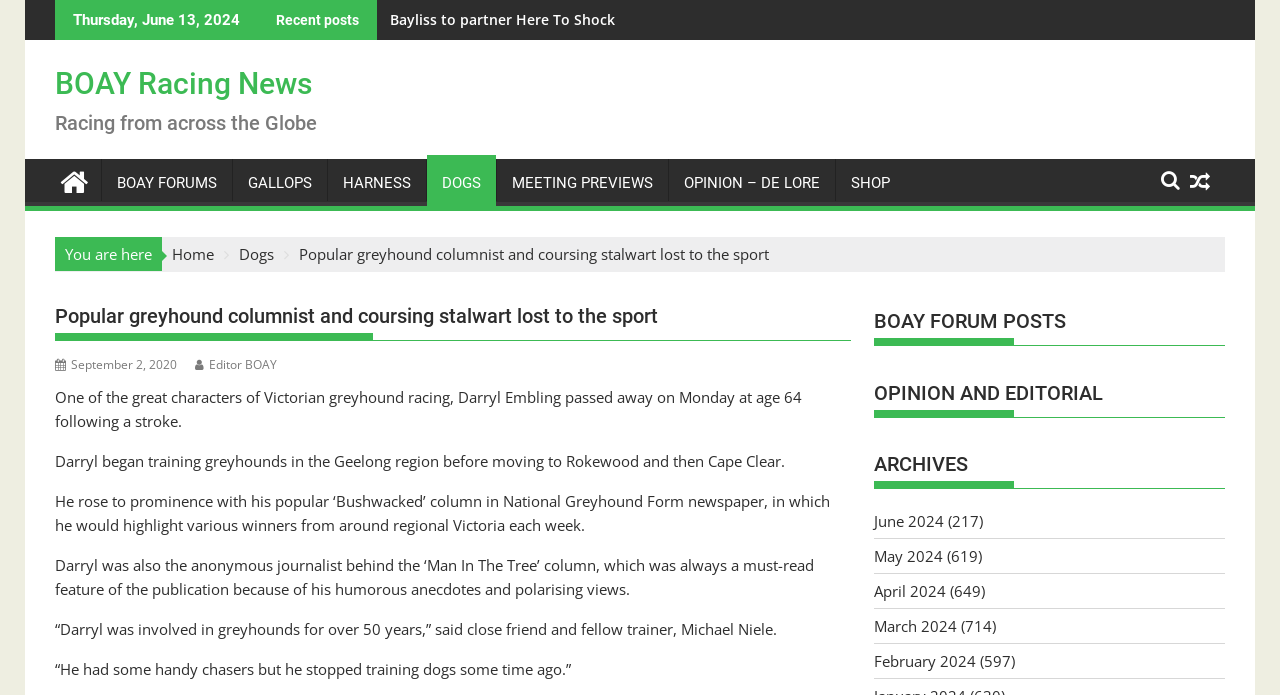Provide the bounding box coordinates of the UI element that matches the description: "BOAY Racing News".

[0.043, 0.095, 0.244, 0.145]